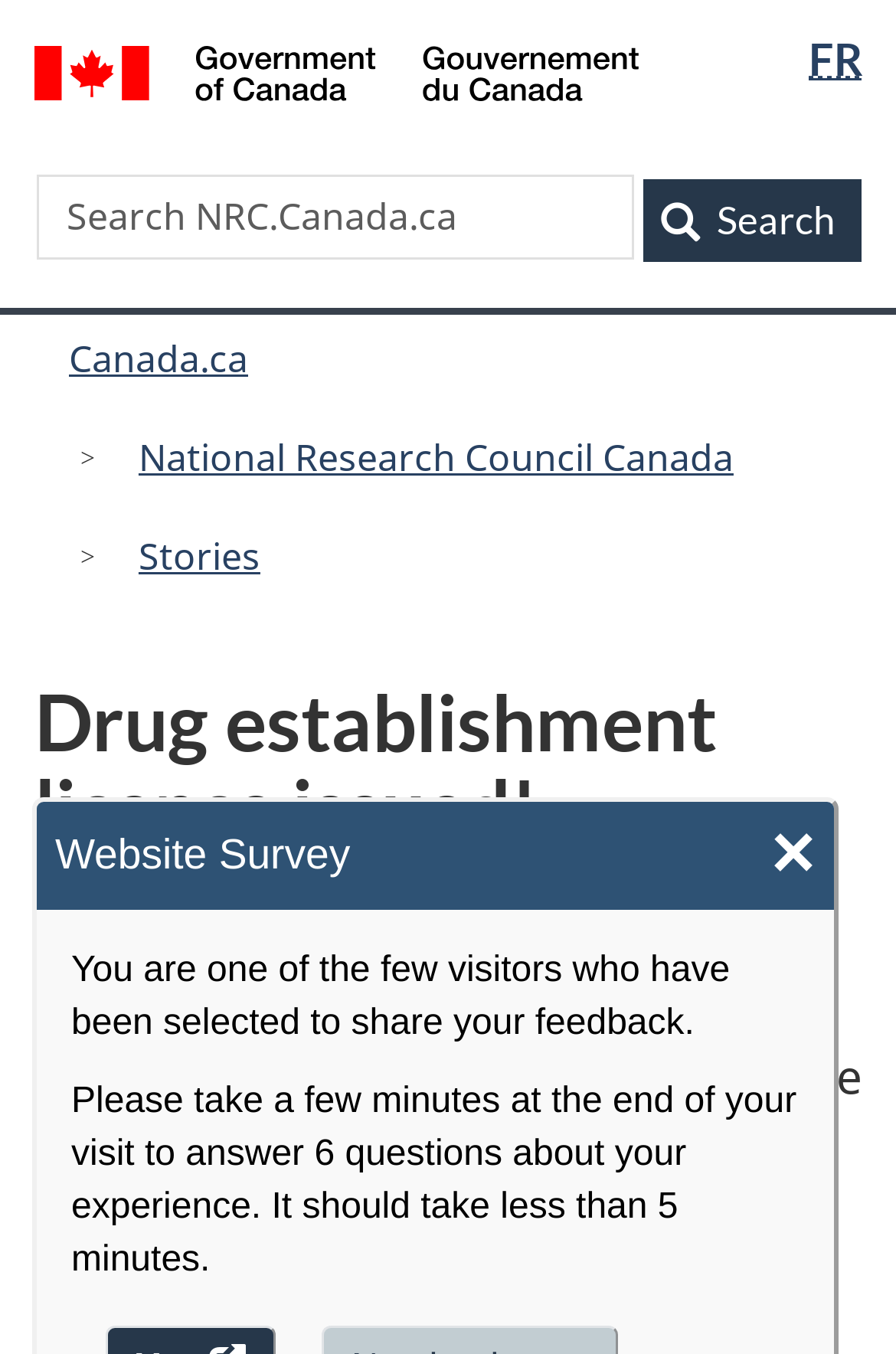Based on the element description: "parent_node: Search name="keys" placeholder="Search NRC.Canada.ca"", identify the bounding box coordinates for this UI element. The coordinates must be four float numbers between 0 and 1, listed as [left, top, right, bottom].

[0.295, 0.13, 0.962, 0.192]